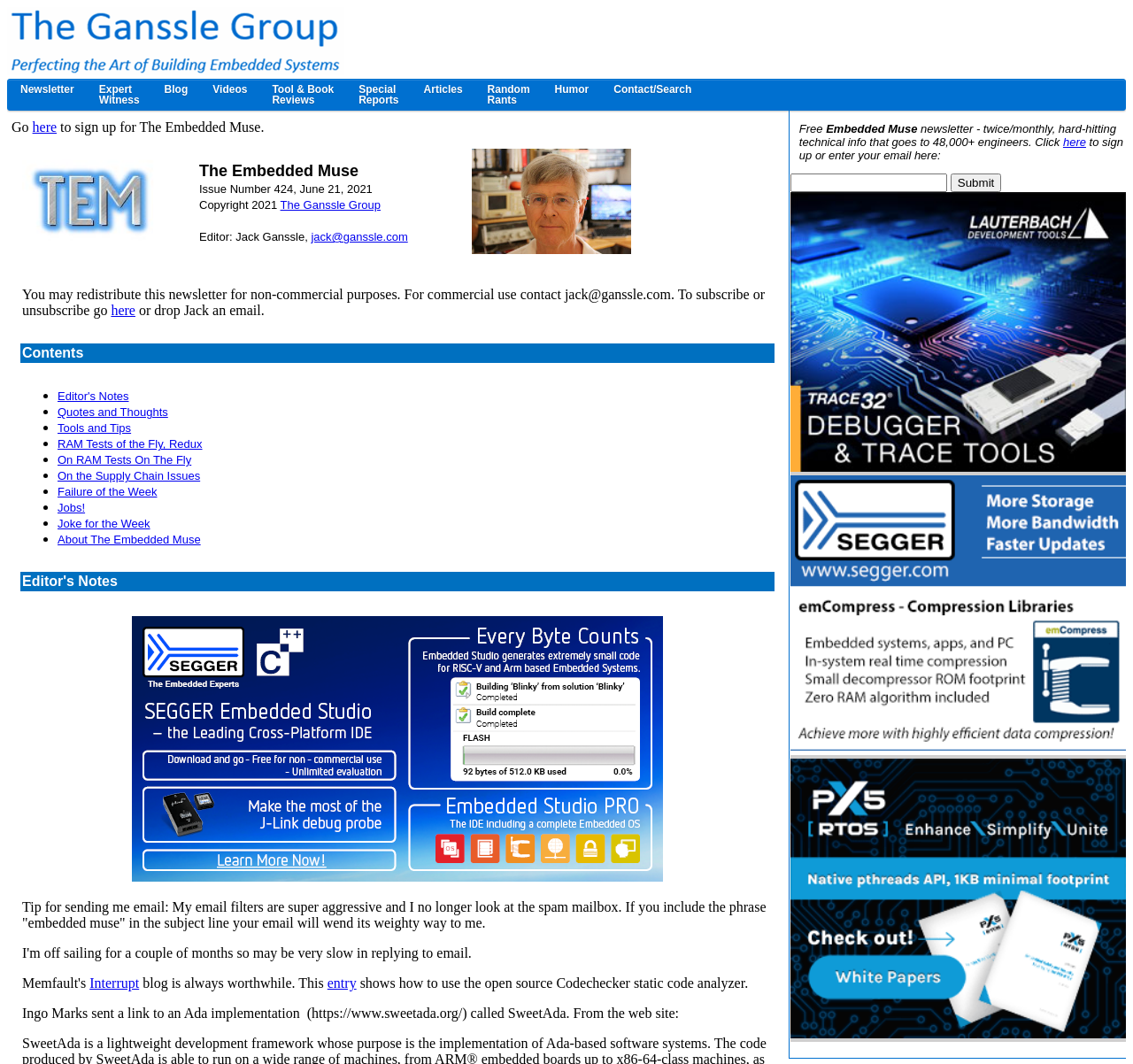For the element described, predict the bounding box coordinates as (top-left x, top-left y, bottom-right x, bottom-right y). All values should be between 0 and 1. Element description: Newsletter

[0.007, 0.075, 0.076, 0.093]